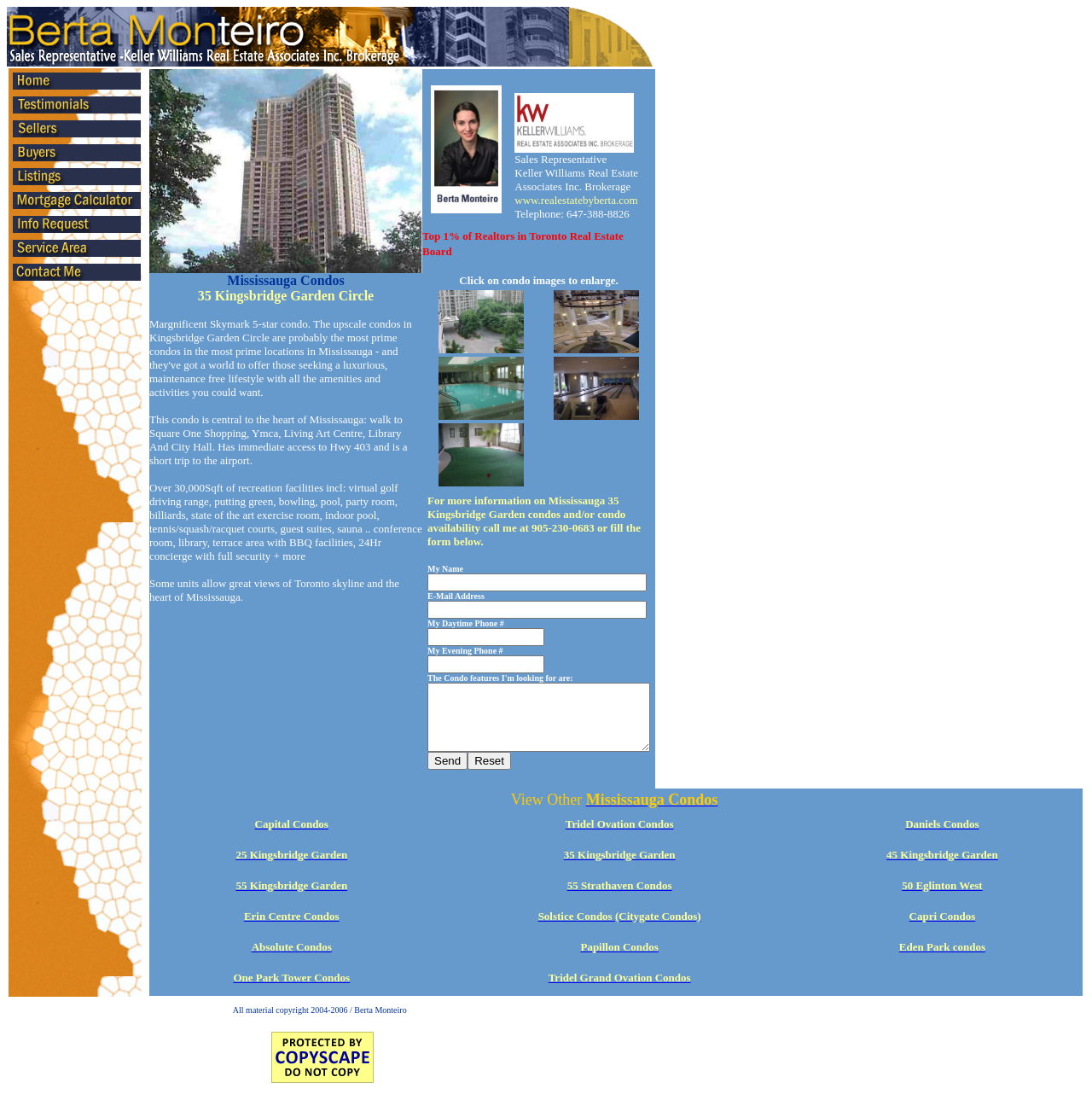Locate the bounding box for the described UI element: "Brampton Mississauga MLS Listings". Ensure the coordinates are four float numbers between 0 and 1, formatted as [left, top, right, bottom].

[0.268, 0.99, 0.385, 0.998]